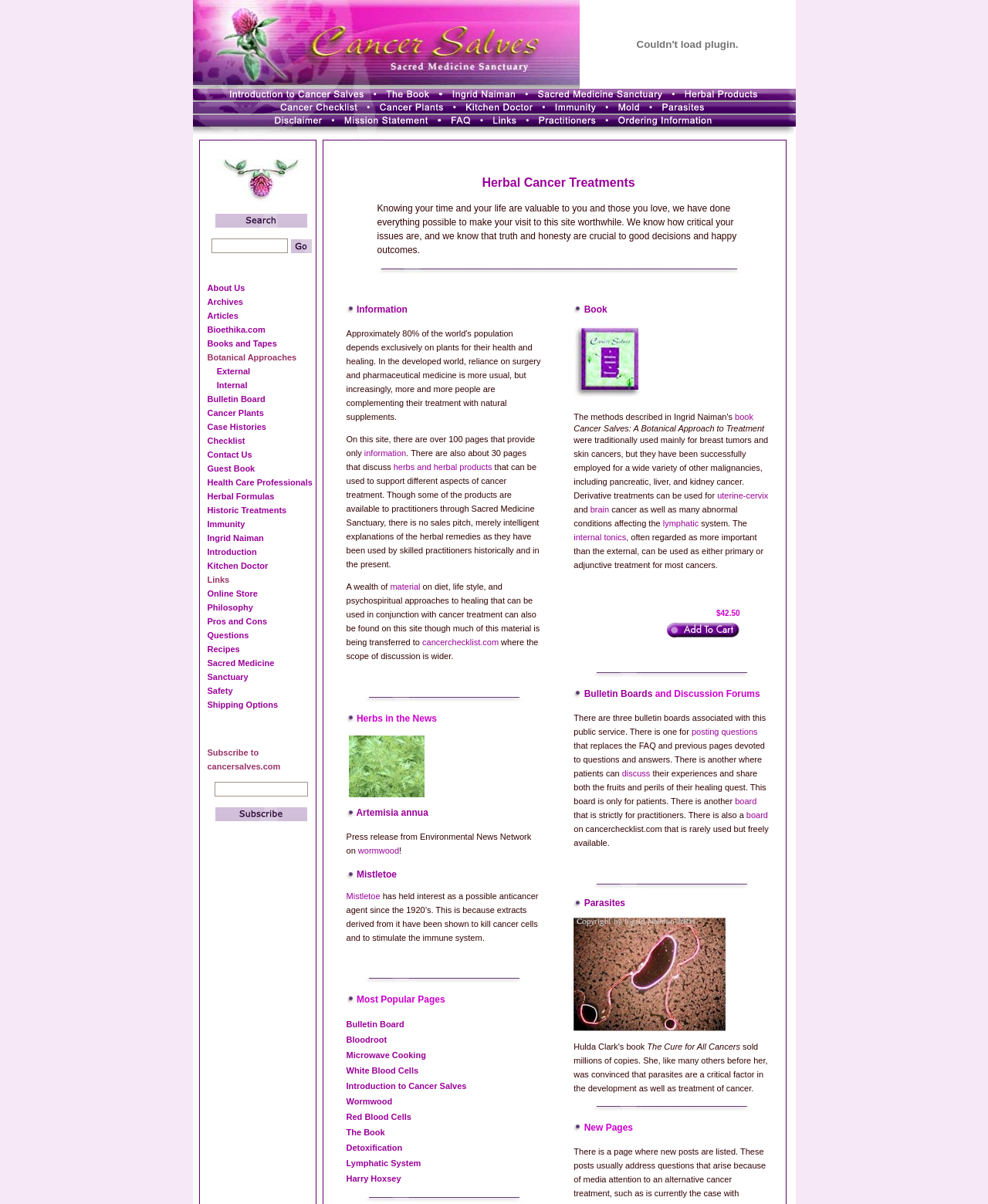Give a detailed overview of the webpage's appearance and contents.

This webpage is about Cancer Salves, a botanical approach to cancer treatment. At the top, there is a logo image on the left and a disabled plugin object on the right. Below this, there are three rows of images and links. Each row contains multiple images and links, with the images being relatively small and the links having short descriptions. The links appear to be navigation links, allowing users to access different sections of the website.

Below these rows, there is a search bar with a "Go" button, accompanied by several small images and links to other sections of the website, such as "About Us", "Archives", and "Articles". There is also a section titled "Botanical Approaches" with a list of links to various topics related to cancer treatment, including "Cancer Plants", "Case Histories", and "Herbal Formulas". The overall layout is dense, with many elements packed into a relatively small space.